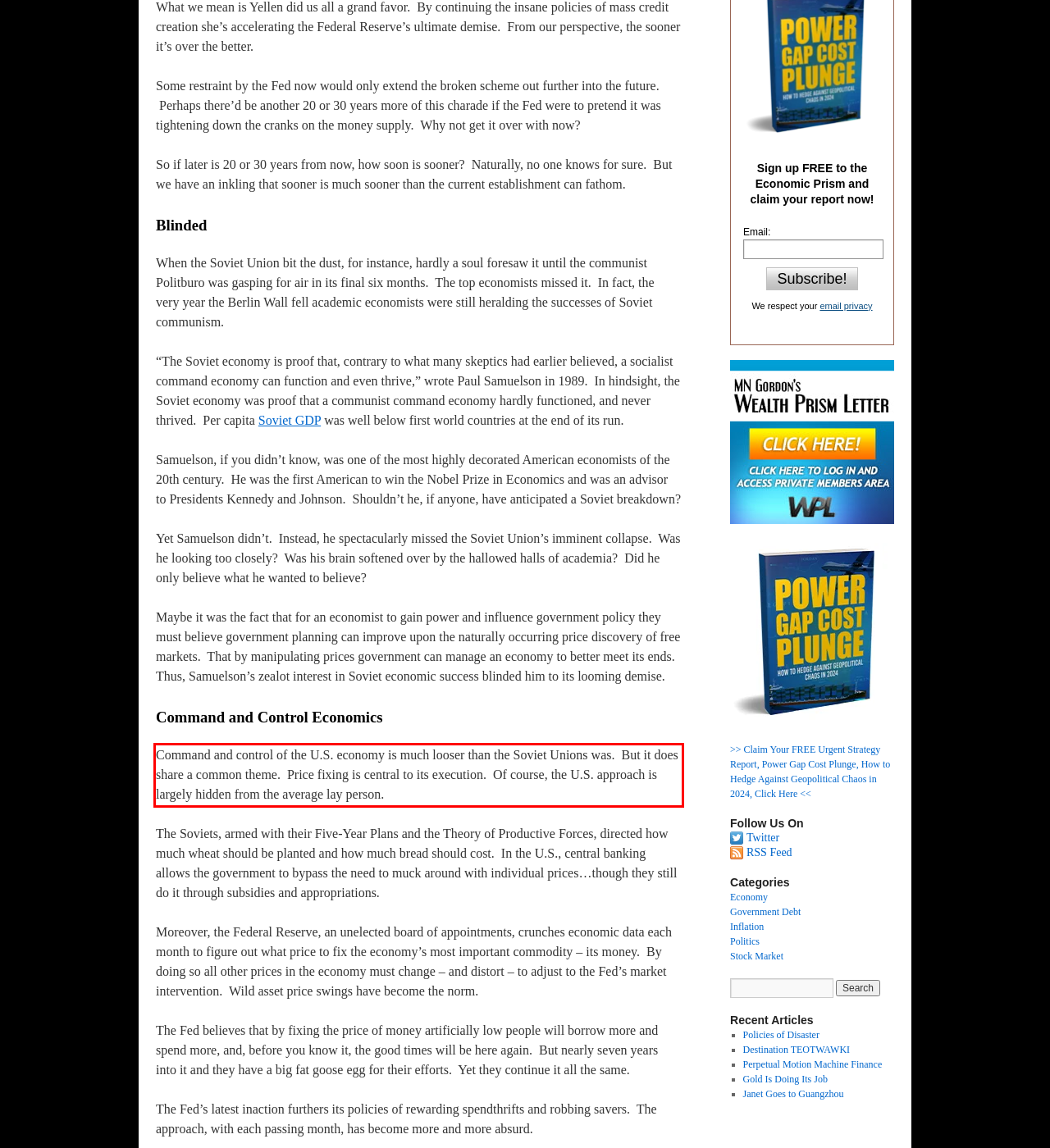Identify and transcribe the text content enclosed by the red bounding box in the given screenshot.

Command and control of the U.S. economy is much looser than the Soviet Unions was. But it does share a common theme. Price fixing is central to its execution. Of course, the U.S. approach is largely hidden from the average lay person.